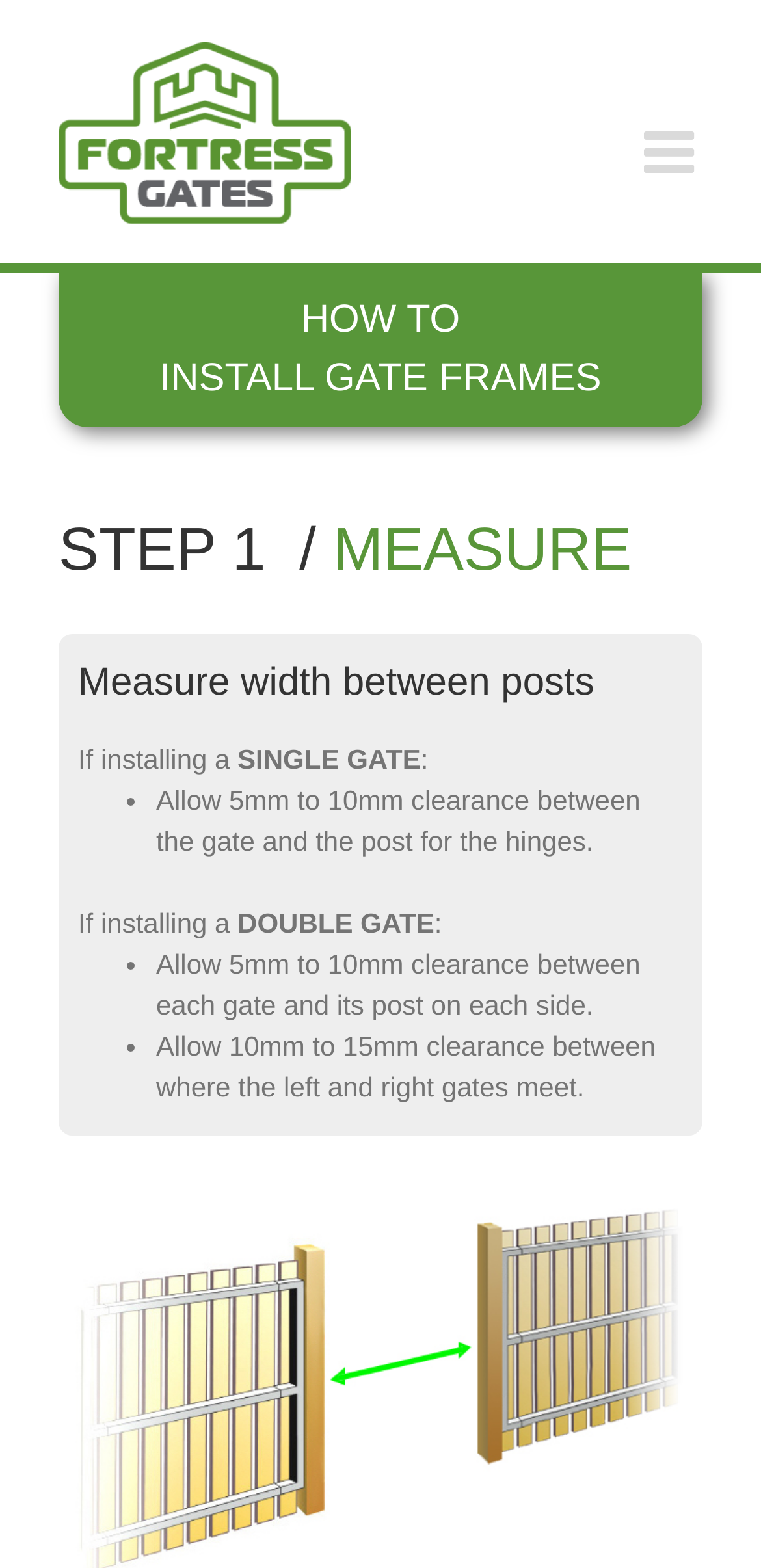What is the purpose of the link at the bottom of the page?
Answer the question in as much detail as possible.

The link at the bottom of the page, represented by the icon '', is used to navigate to the top of the webpage, allowing users to quickly scroll back up to the top of the page.